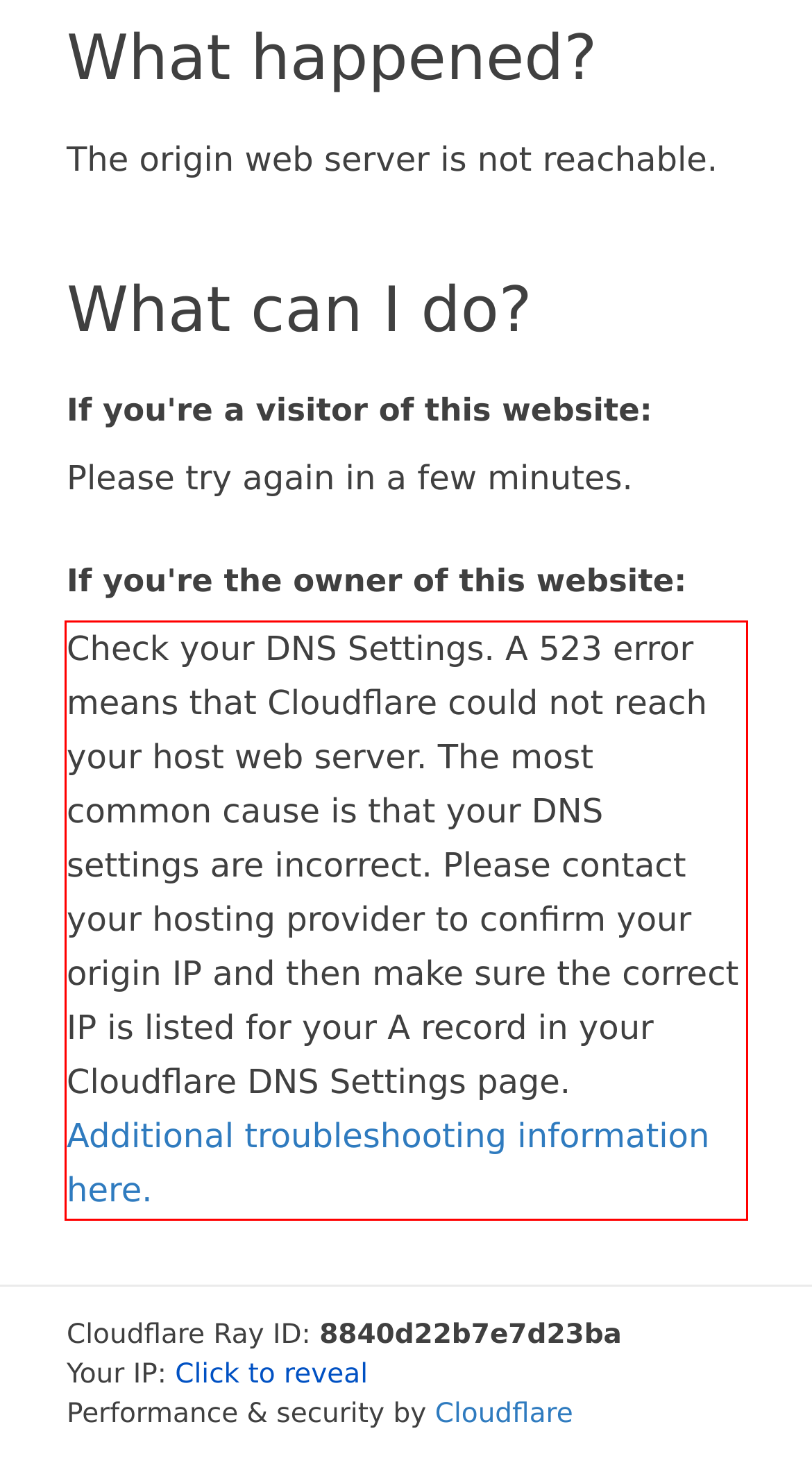By examining the provided screenshot of a webpage, recognize the text within the red bounding box and generate its text content.

Check your DNS Settings. A 523 error means that Cloudflare could not reach your host web server. The most common cause is that your DNS settings are incorrect. Please contact your hosting provider to confirm your origin IP and then make sure the correct IP is listed for your A record in your Cloudflare DNS Settings page. Additional troubleshooting information here.